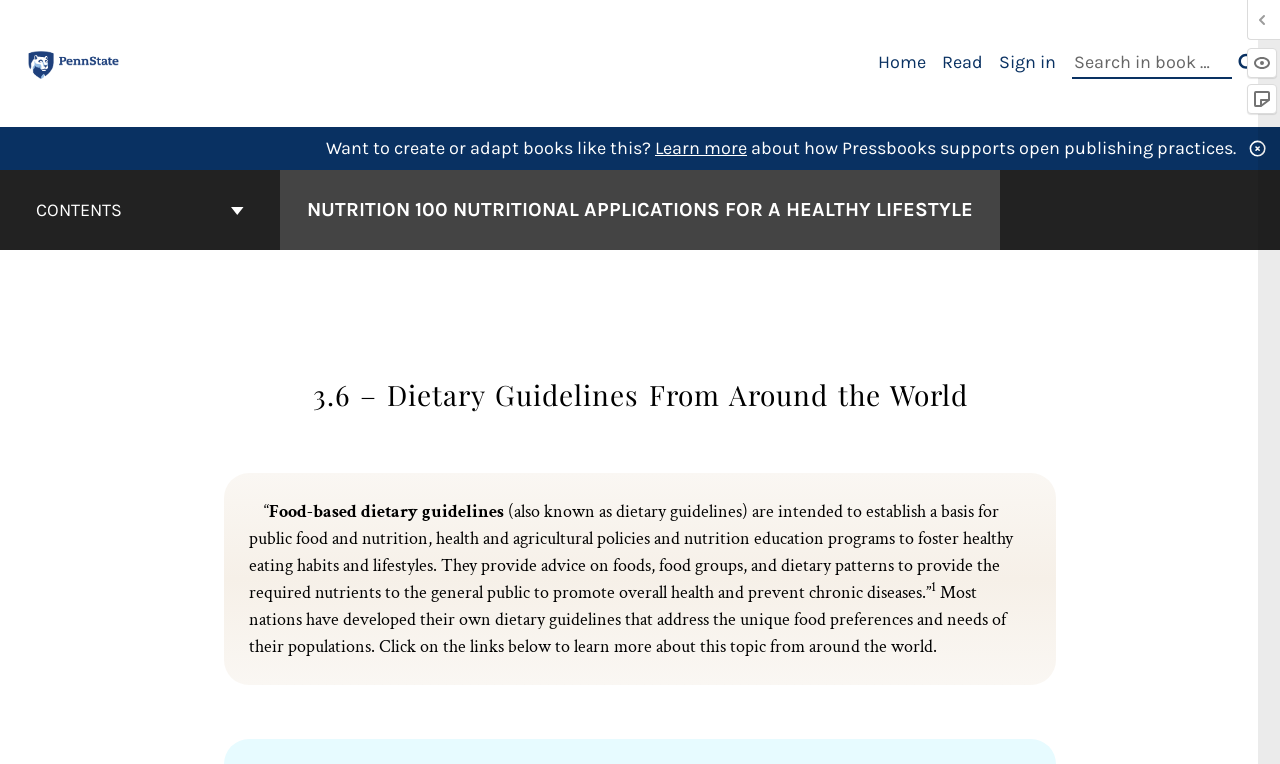What is the purpose of food-based dietary guidelines?
Please provide a comprehensive answer based on the visual information in the image.

According to the text on the webpage, food-based dietary guidelines are intended to establish a basis for public food and nutrition, health and agricultural policies and nutrition education programs to foster healthy eating habits and lifestyles.